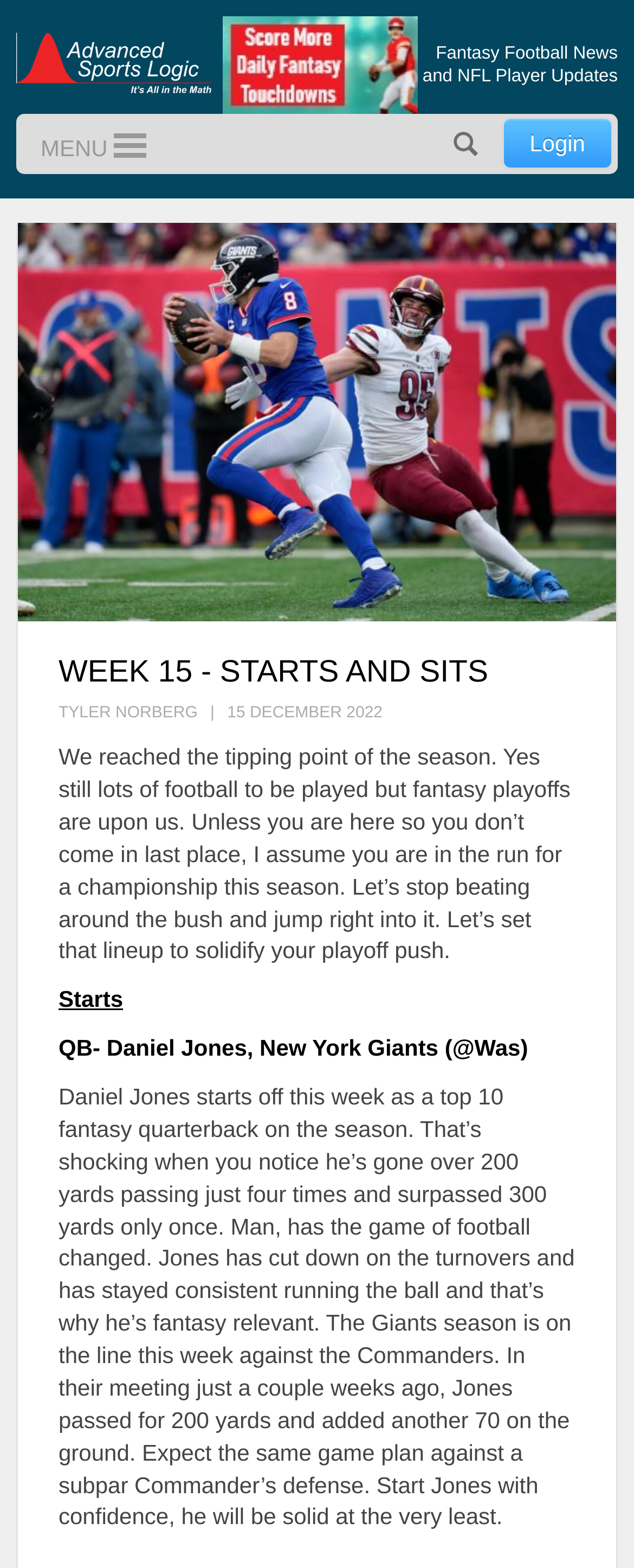What is the date of the article? Based on the screenshot, please respond with a single word or phrase.

15 DECEMBER 2022